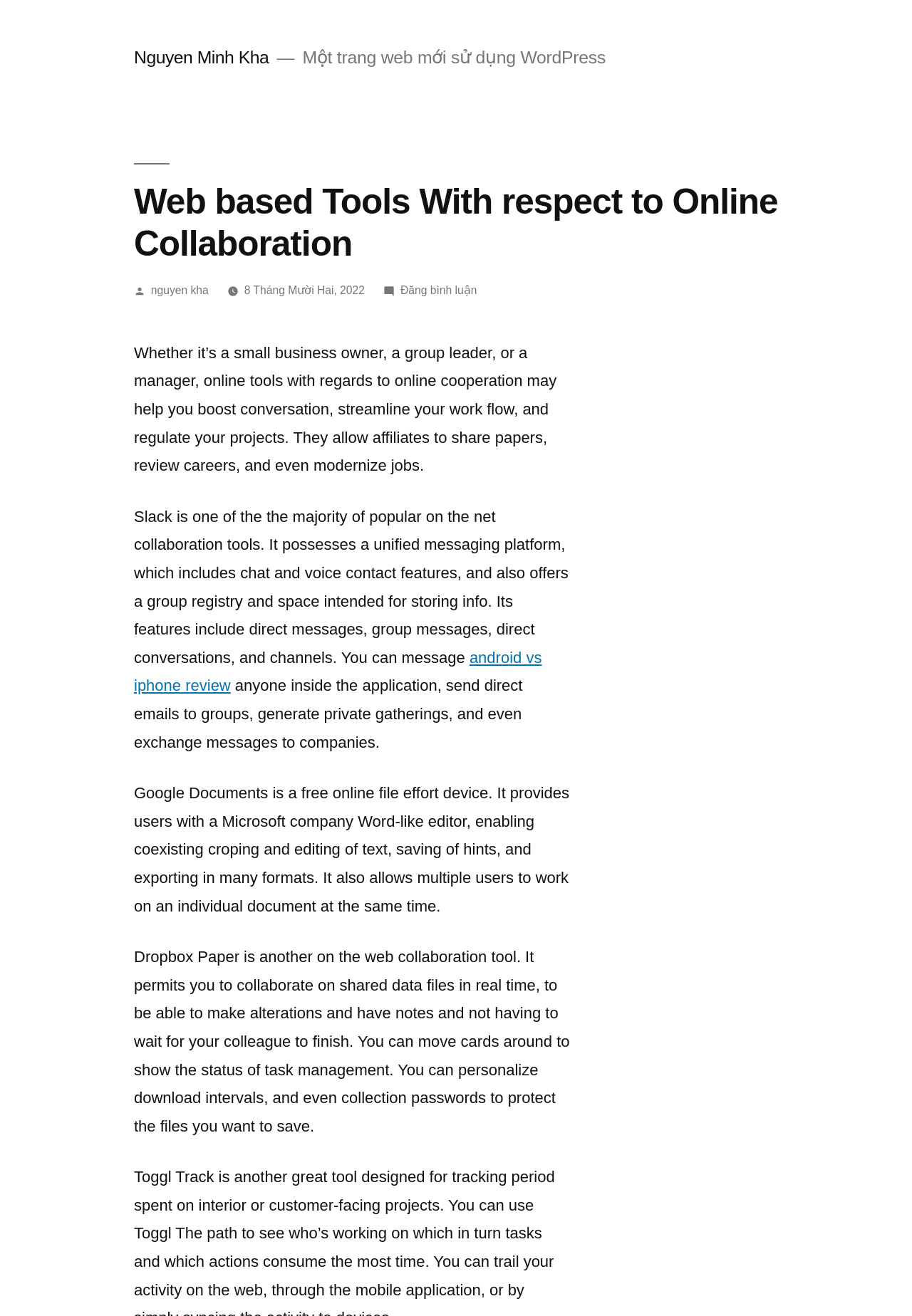What is one of the online collaboration tools mentioned in the article?
Refer to the image and provide a thorough answer to the question.

One of the online collaboration tools mentioned in the article is Slack, which is described as having a unified messaging platform, including chat and voice call features, as well as a group registry and space for storing information.